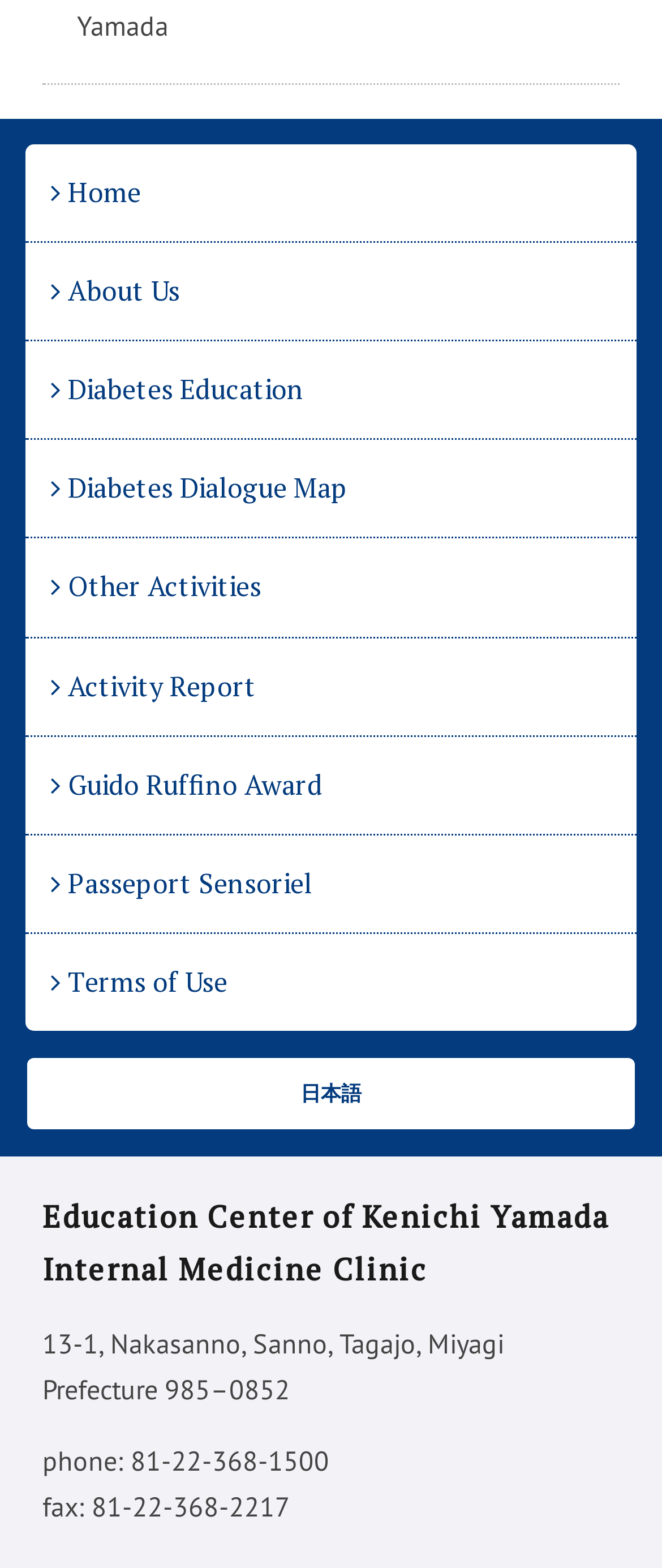Determine the bounding box coordinates for the area you should click to complete the following instruction: "read about terms of use".

[0.038, 0.596, 0.962, 0.658]